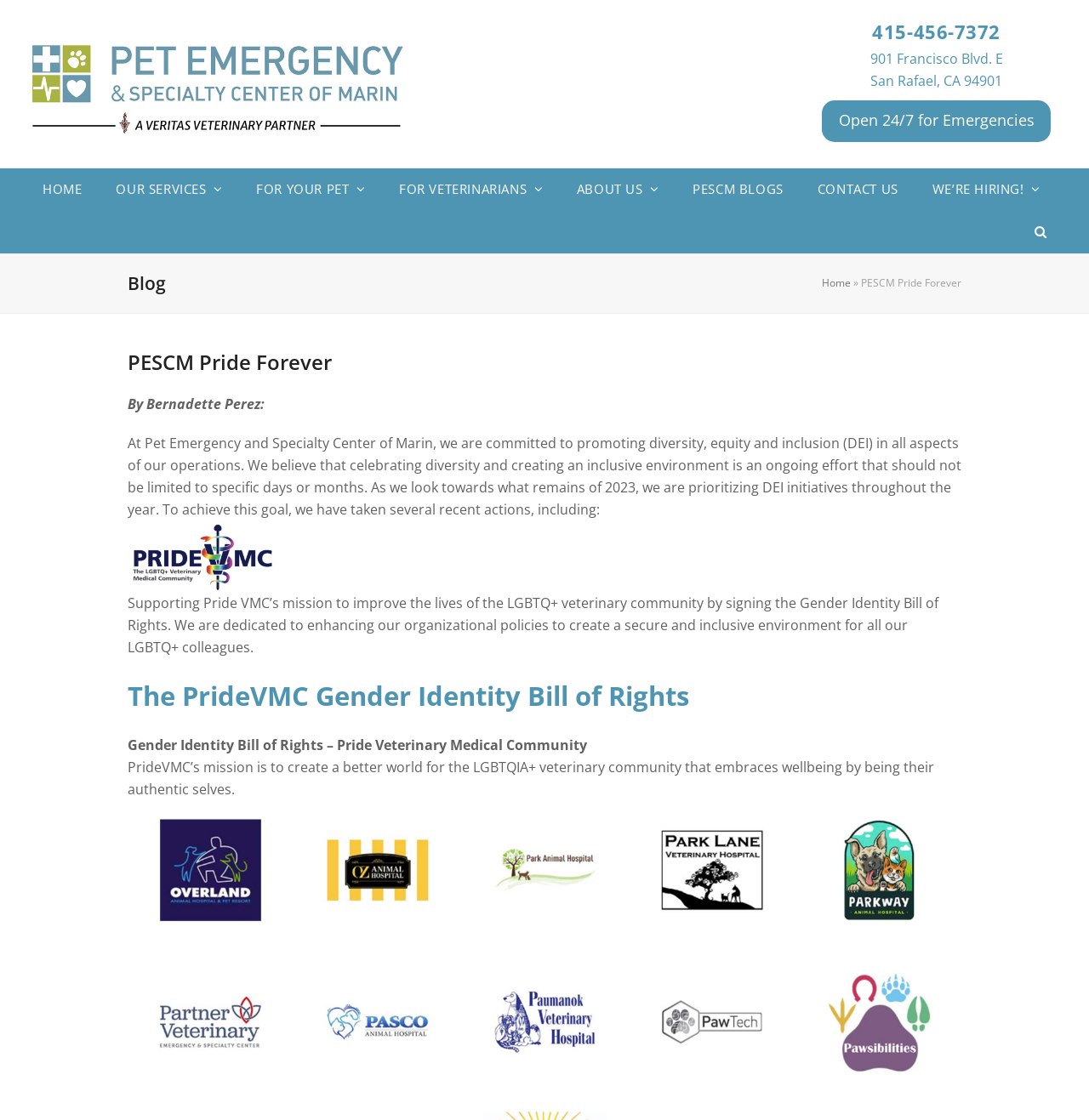Locate and provide the bounding box coordinates for the HTML element that matches this description: "For Your Pet".

[0.22, 0.15, 0.351, 0.188]